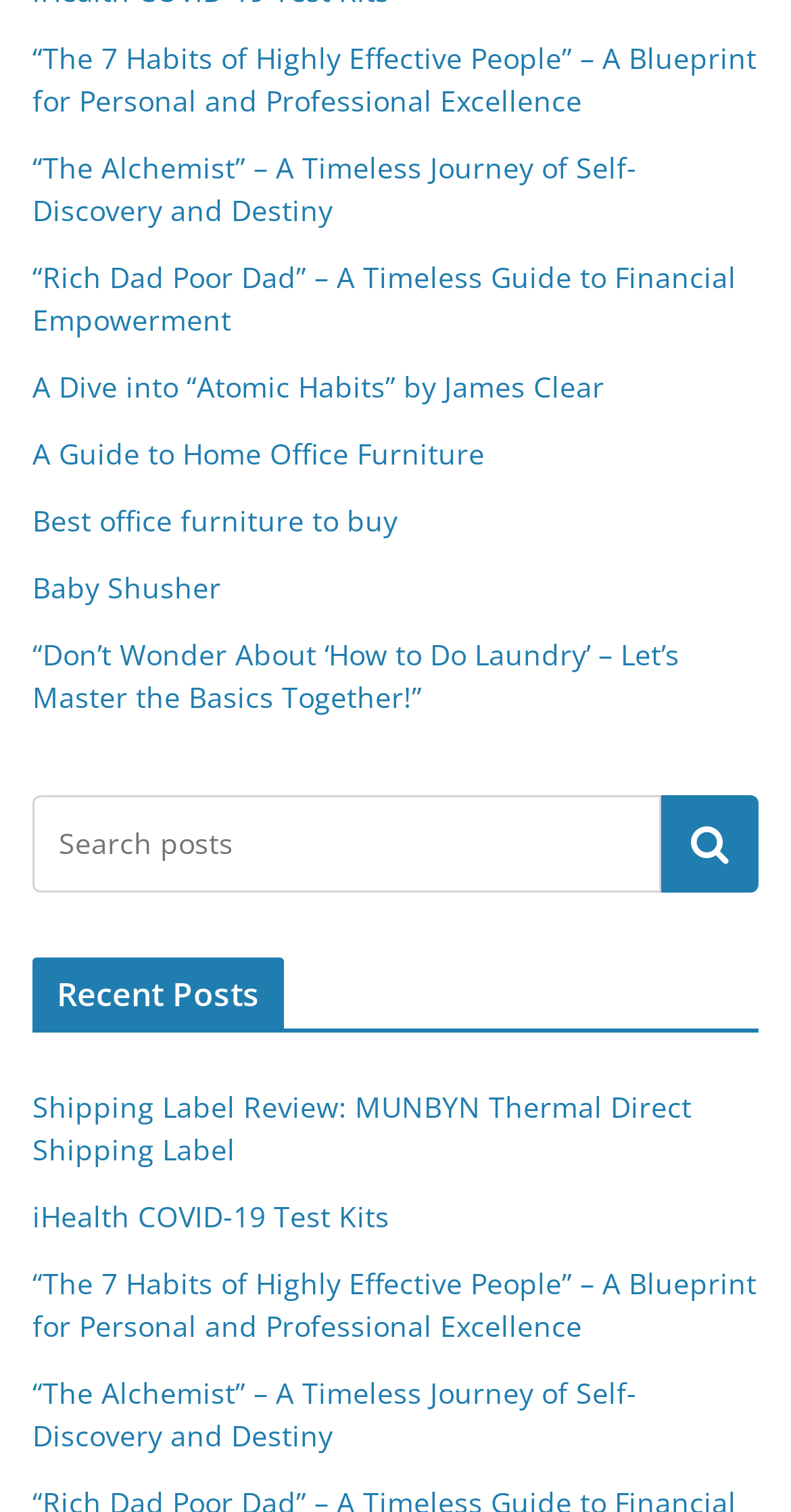Use a single word or phrase to answer the following:
What is the first book title mentioned on the webpage?

The 7 Habits of Highly Effective People